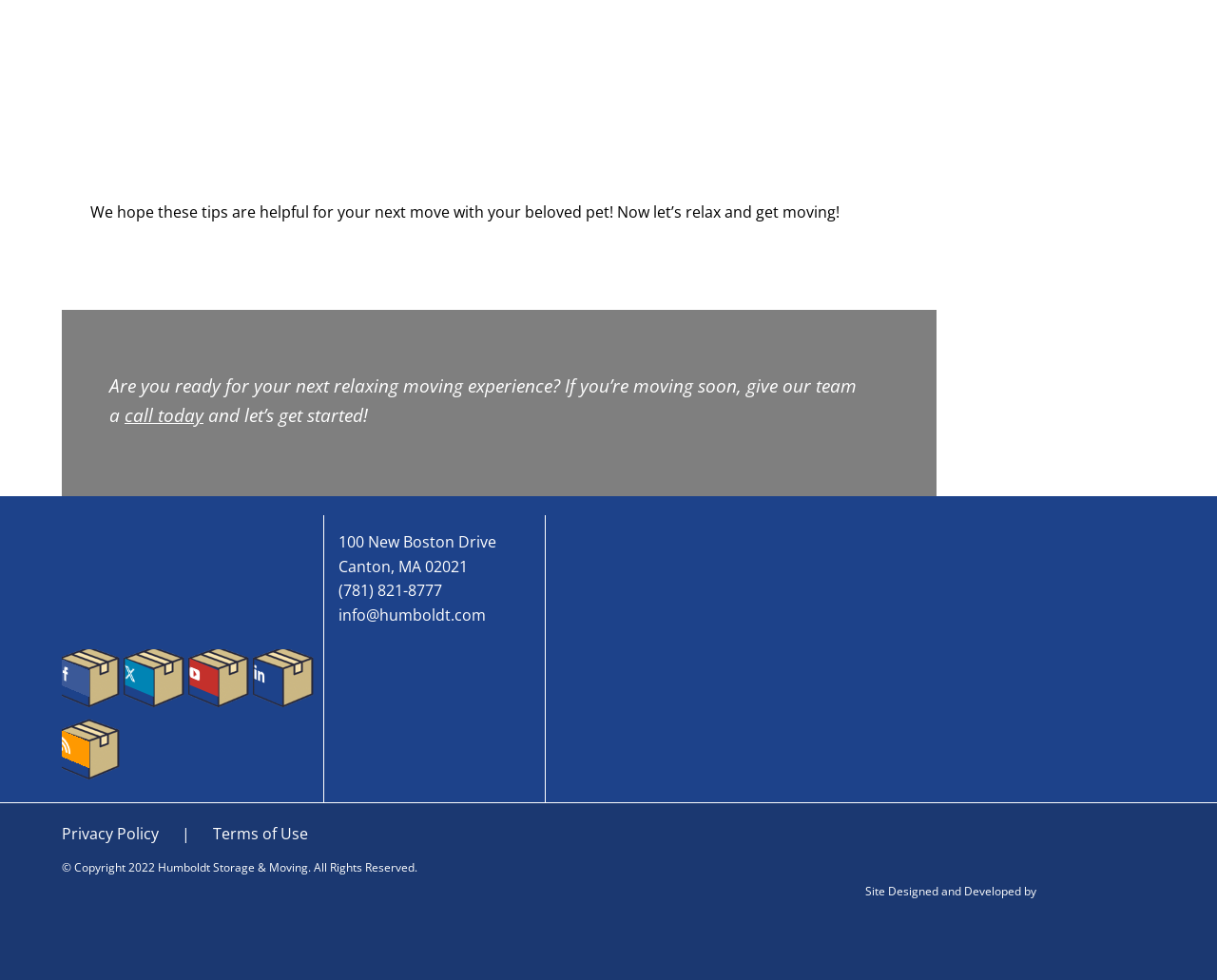Please specify the coordinates of the bounding box for the element that should be clicked to carry out this instruction: "Get more information via email". The coordinates must be four float numbers between 0 and 1, formatted as [left, top, right, bottom].

[0.278, 0.617, 0.399, 0.638]